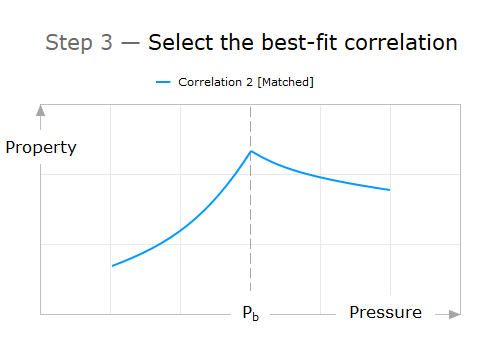What is the purpose of Step 3?
Using the visual information, answer the question in a single word or phrase.

Select best-fit correlation